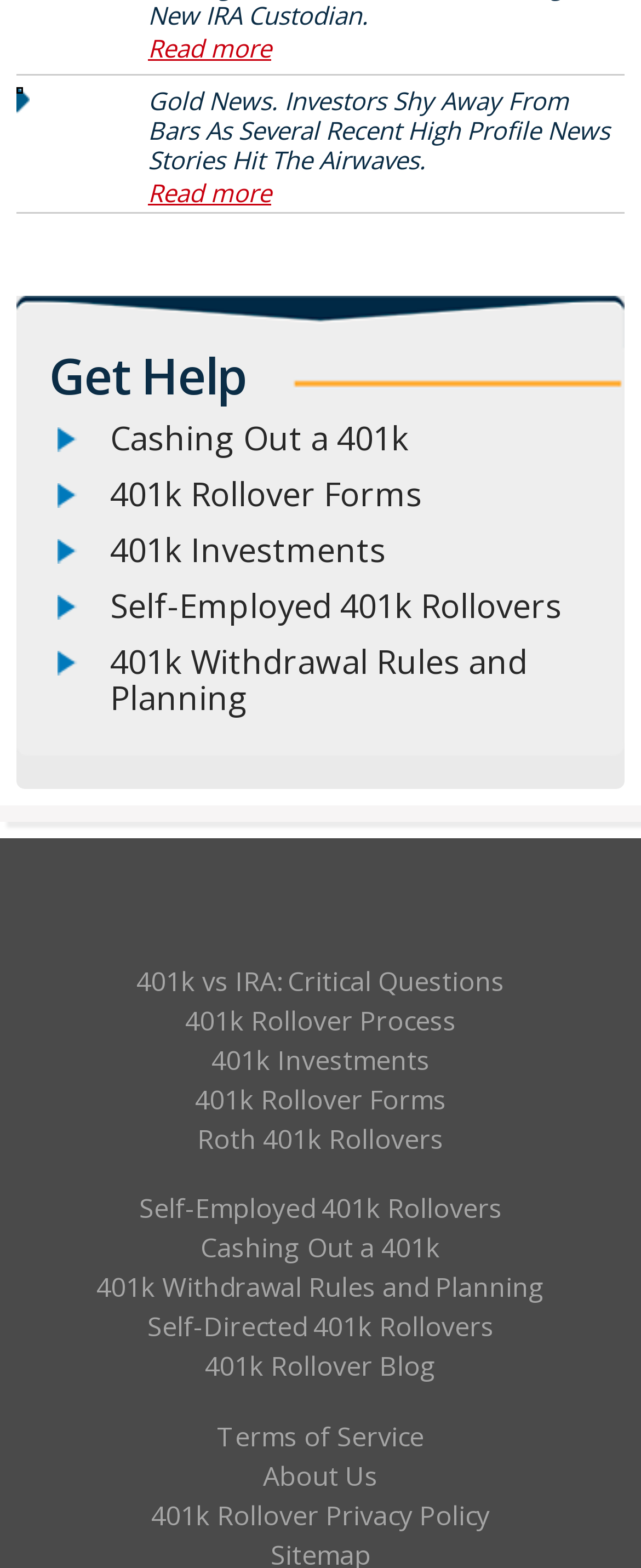What is the purpose of the 'Get Help' section? Based on the image, give a response in one word or a short phrase.

Provide resources